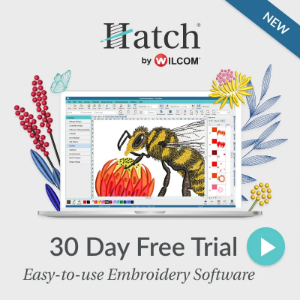What is the purpose of the play button icon?
Refer to the screenshot and deliver a thorough answer to the question presented.

The play button icon is prominently displayed in the graphic, suggesting interactive content, likely linking to a demonstration or tutorial of the 'Hatch' embroidery software, allowing users to explore its features.